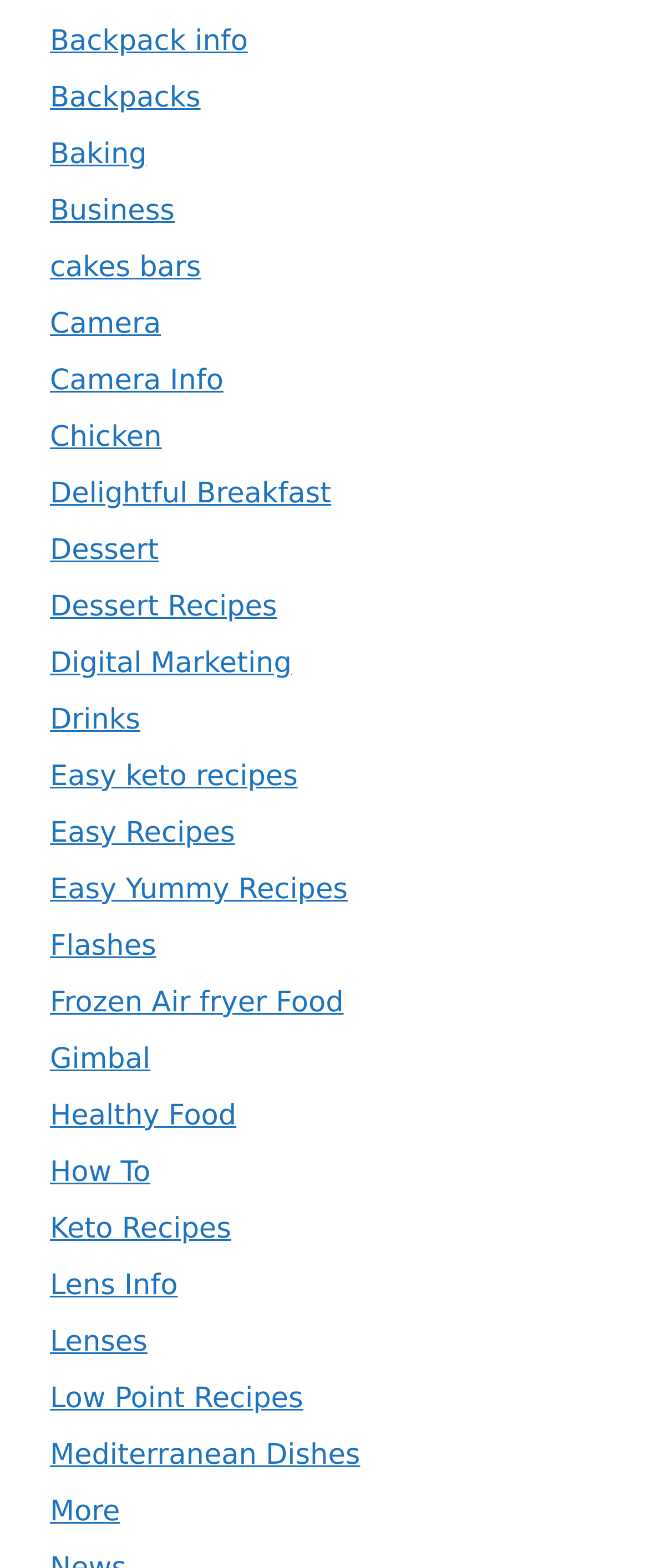Provide a brief response in the form of a single word or phrase:
What is the first link on the webpage?

Backpack info